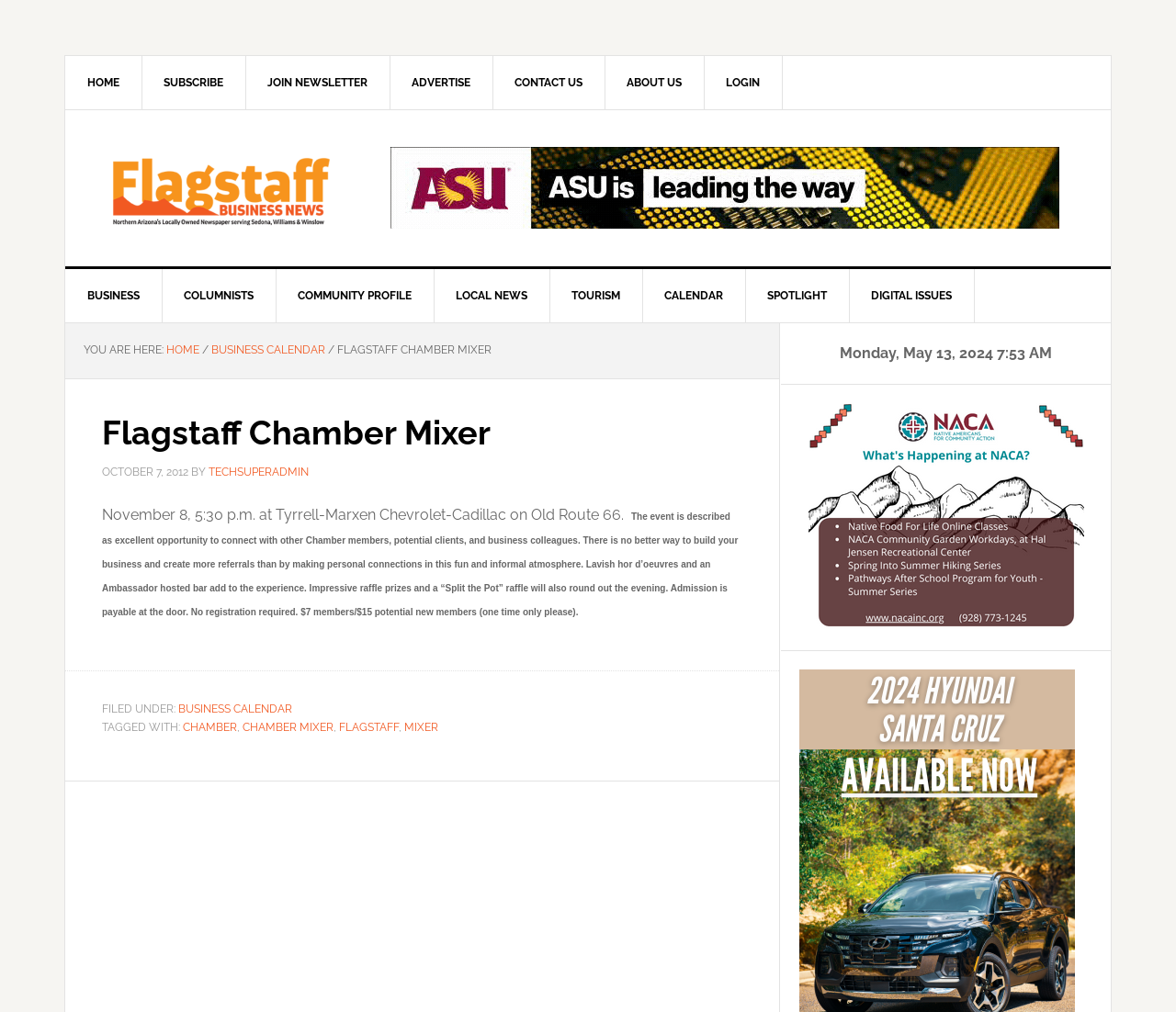Please answer the following question using a single word or phrase: 
What is the date of the Flagstaff Chamber Mixer event?

November 8